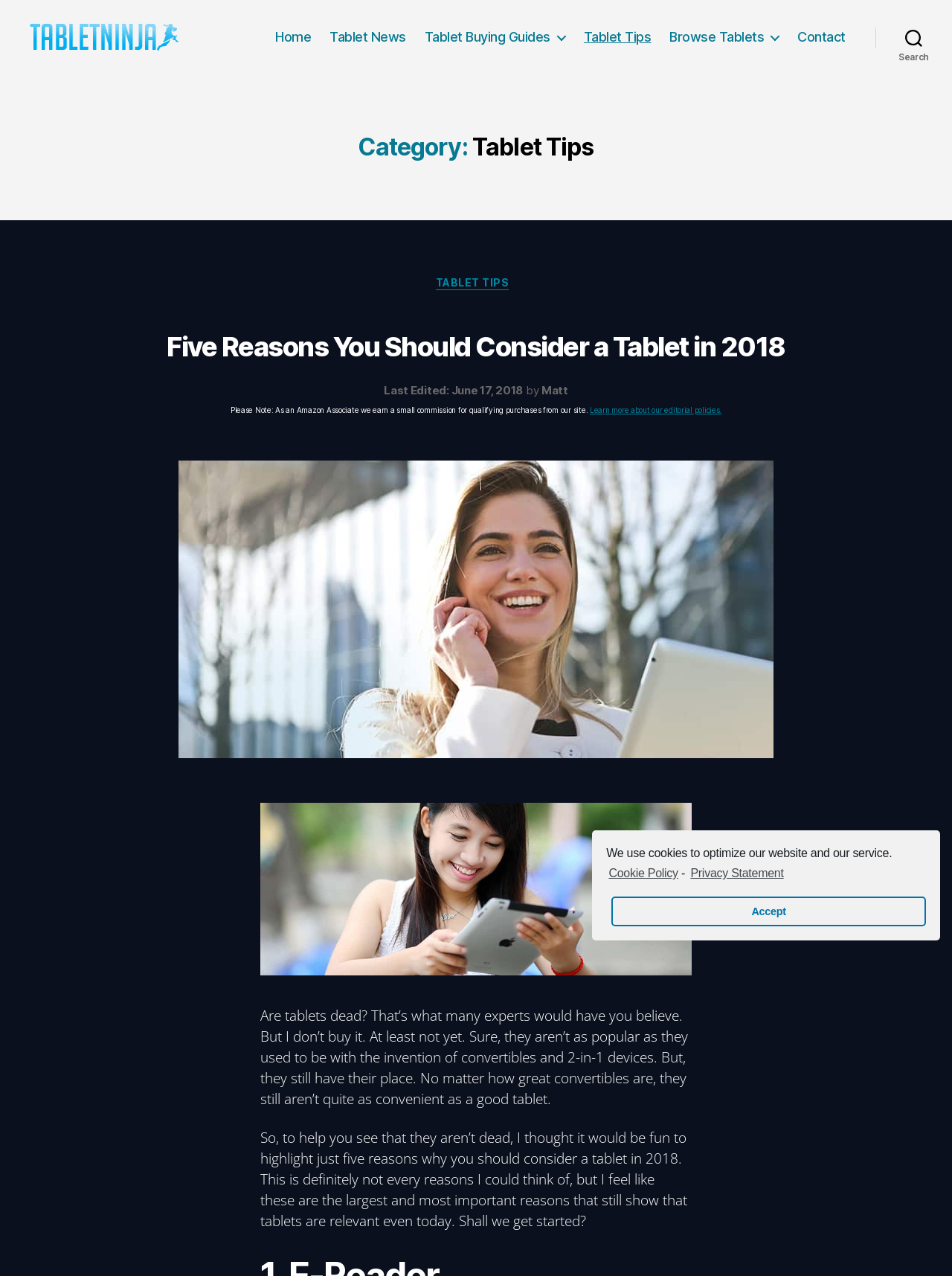Please find the bounding box coordinates of the section that needs to be clicked to achieve this instruction: "read tablet news".

[0.346, 0.023, 0.426, 0.035]